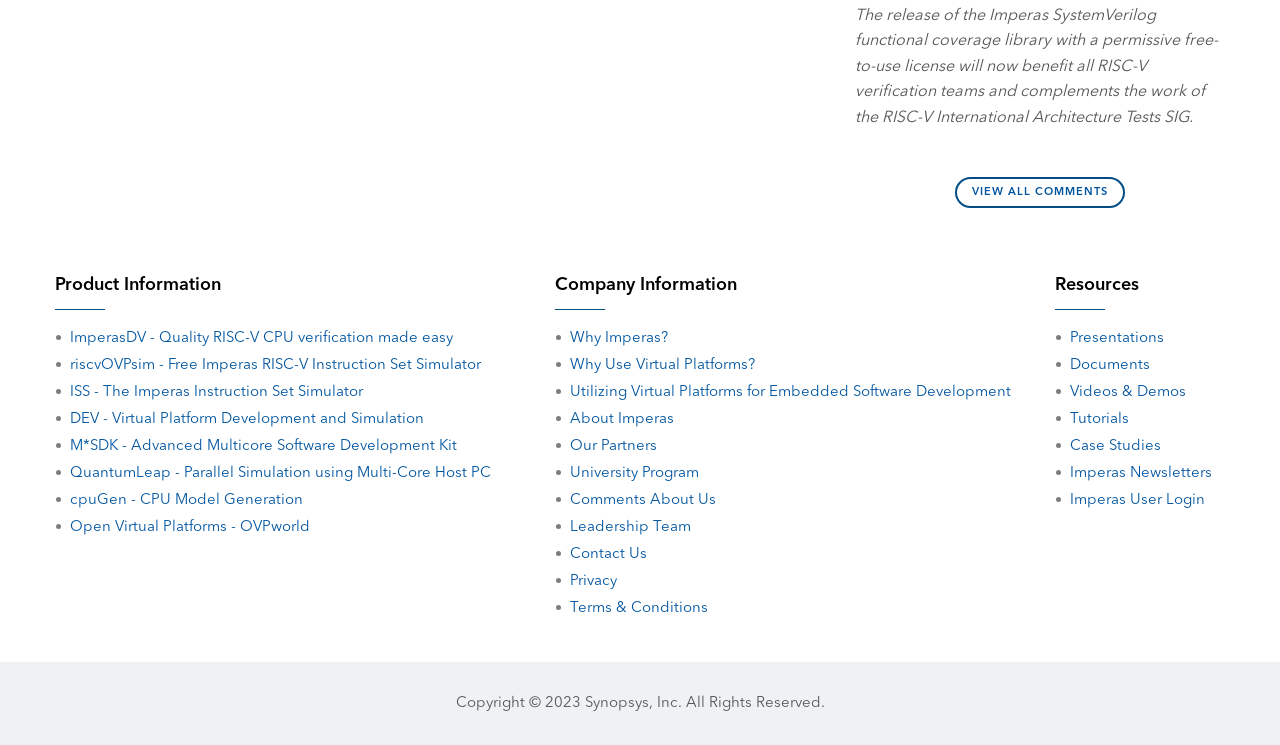Highlight the bounding box coordinates of the element you need to click to perform the following instruction: "Click on the 'Home Furnishing' link."

None